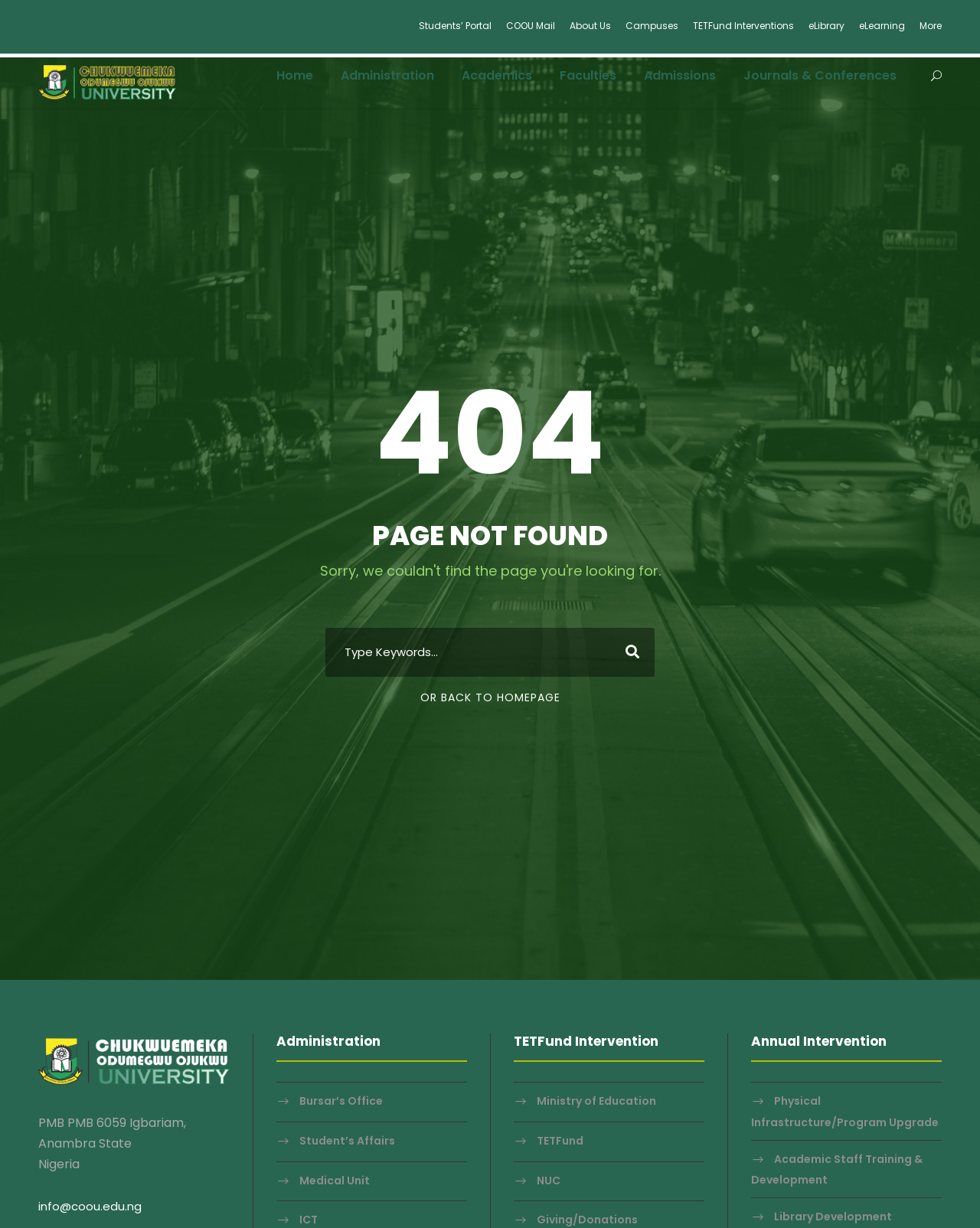Offer a thorough description of the webpage.

This webpage is a 404 error page from Chukwuemeka Odumegwu Ojukwu University. At the top, there are several links, including "Students' Portal", "COOU Mail", "About Us", and others, aligned horizontally across the page. Below these links, there is a university logo on the left, accompanied by a link to the homepage. To the right of the logo, there are links to "Administration", "Academics", "Faculties", and other sections of the university's website.

In the center of the page, there is a large heading "404" and a subheading "PAGE NOT FOUND". Below this, there is a search bar with a text box and a "Search" button. The search bar is accompanied by a link to return to the homepage.

At the bottom of the page, there is a section with the university's contact information, including its address, email, and other details. There are also three columns of links, each with a heading. The first column is headed "Administration" and includes links to the Bursar's Office, Student's Affairs, and Medical Unit. The second column is headed "TETFund Intervention" and includes links to the Ministry of Education, TETFund, and NUC. The third column is headed "Annual Intervention" and includes links to Physical Infrastructure/Program Upgrade and Academic Staff Training & Development.